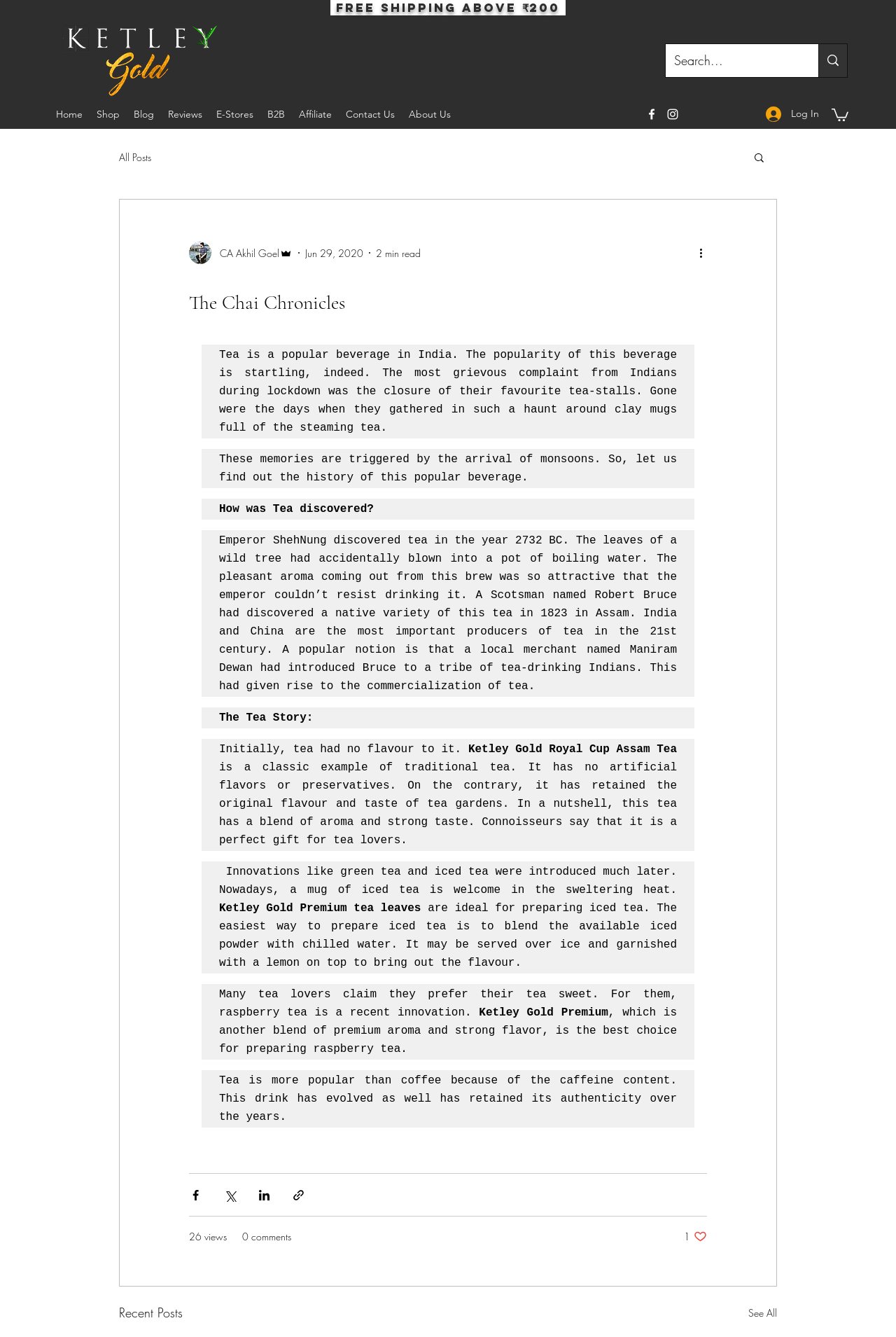Find the bounding box coordinates of the element you need to click on to perform this action: 'Read more about the history of tea'. The coordinates should be represented by four float values between 0 and 1, in the format [left, top, right, bottom].

[0.245, 0.339, 0.763, 0.362]